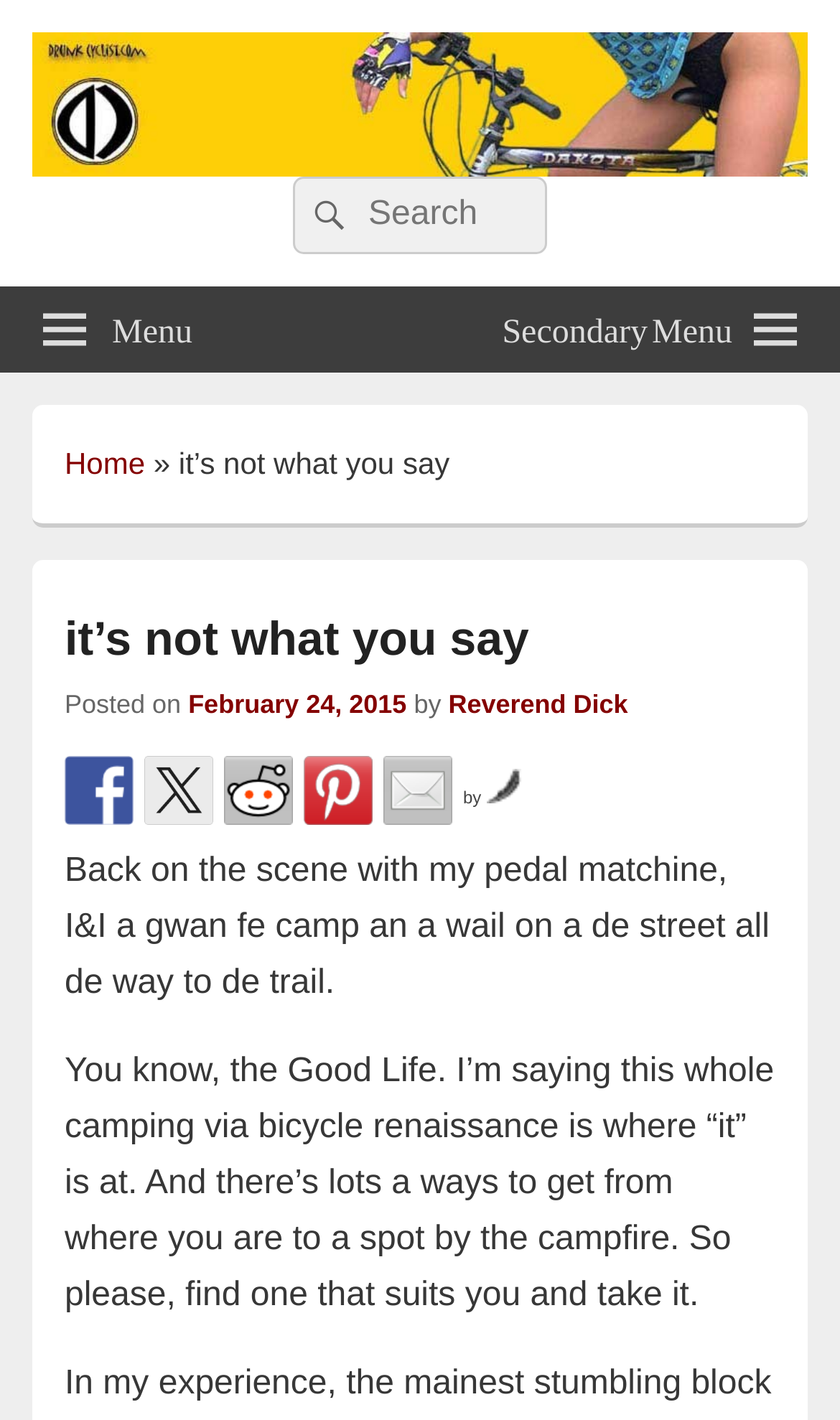Locate the bounding box coordinates of the item that should be clicked to fulfill the instruction: "Visit 'Youtube'".

None